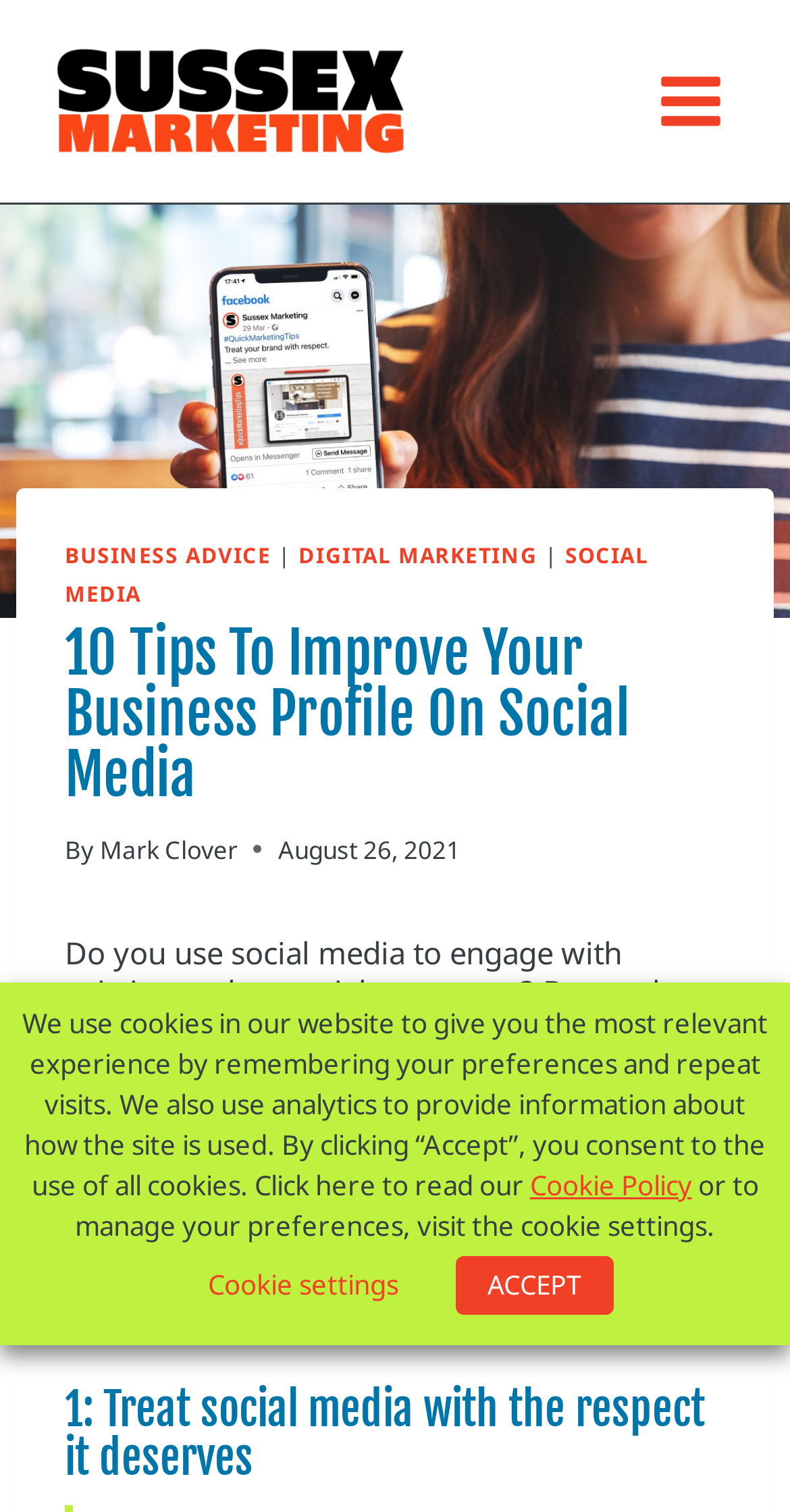Find the bounding box coordinates for the area that should be clicked to accomplish the instruction: "Read the 1st tip to improve your business profile".

[0.082, 0.916, 0.918, 0.981]